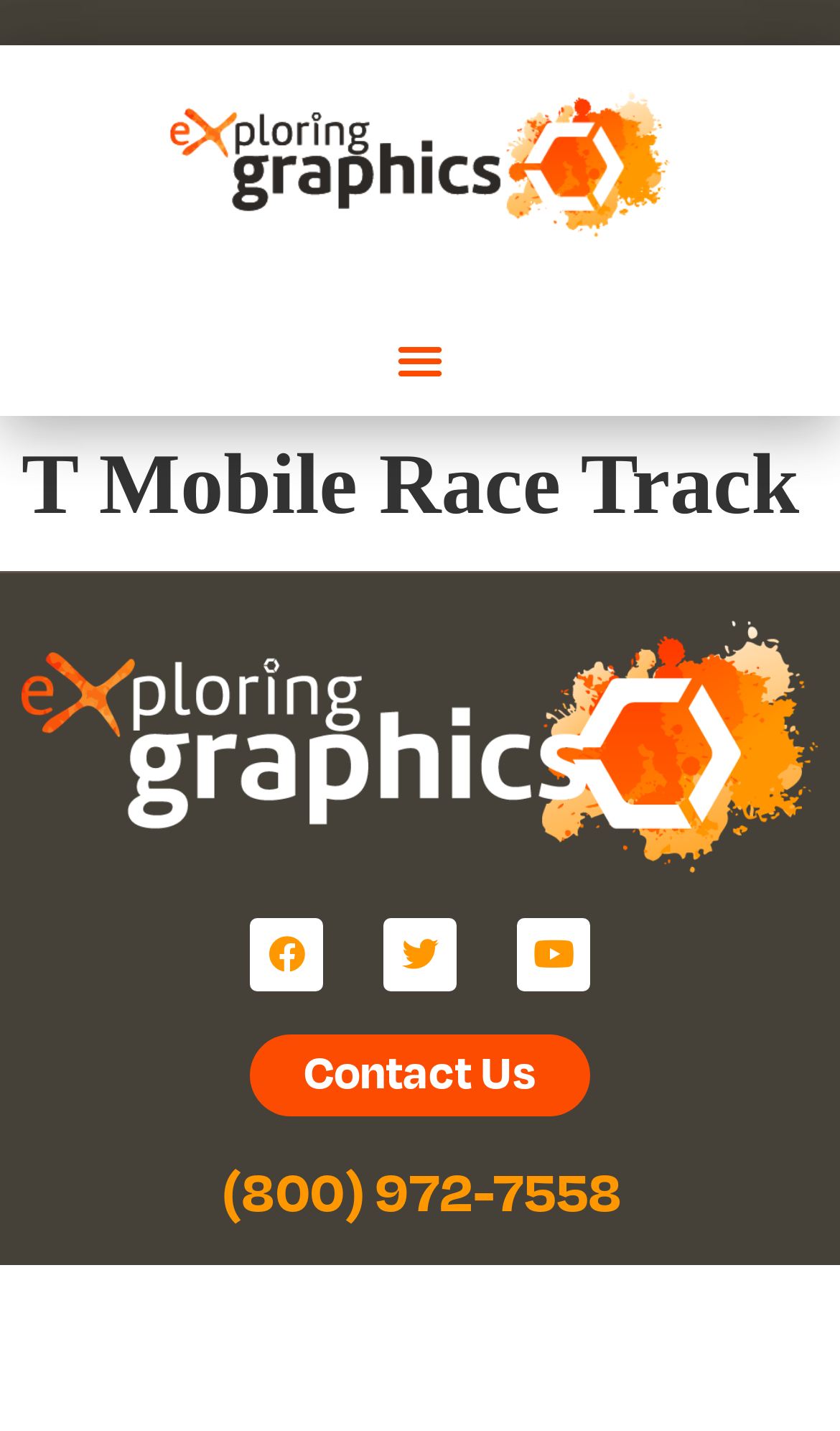Create an elaborate caption for the webpage.

The webpage is titled "T Mobile Race Track - Exploring Graphics". At the top, there is a link spanning most of the width of the page. Below it, a button labeled "Menu Toggle" is positioned near the center of the page. 

The main content area is divided into two sections. The top section contains a header with the title "T Mobile Race Track" in a prominent font. 

Below the header, there is another link that spans almost the entire width of the page. Further down, there are two links side by side: "Contact Us" and a phone number "(800) 972-7558".